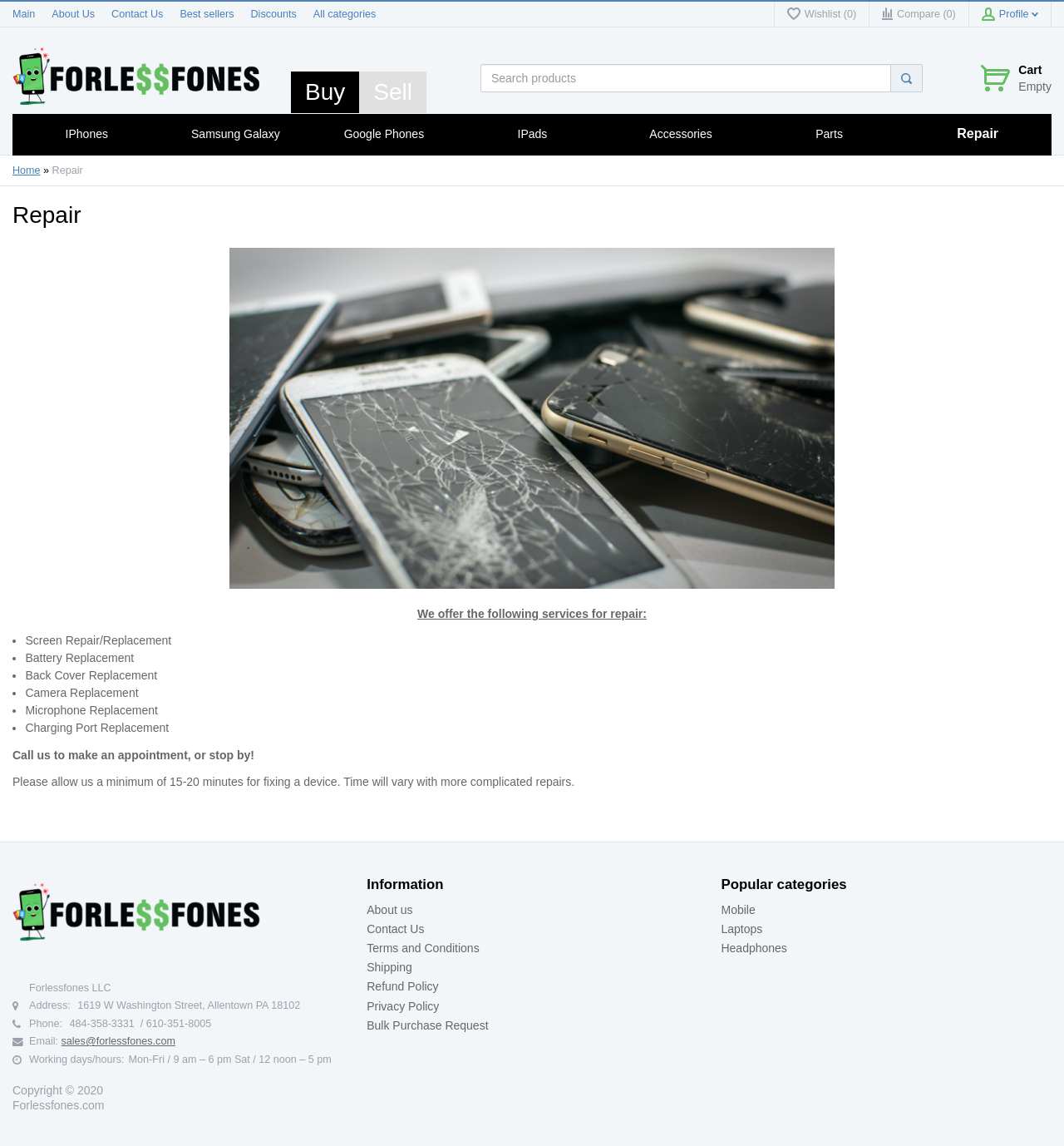Respond to the question below with a concise word or phrase:
What is the phone number of the repair shop?

484-358-3331